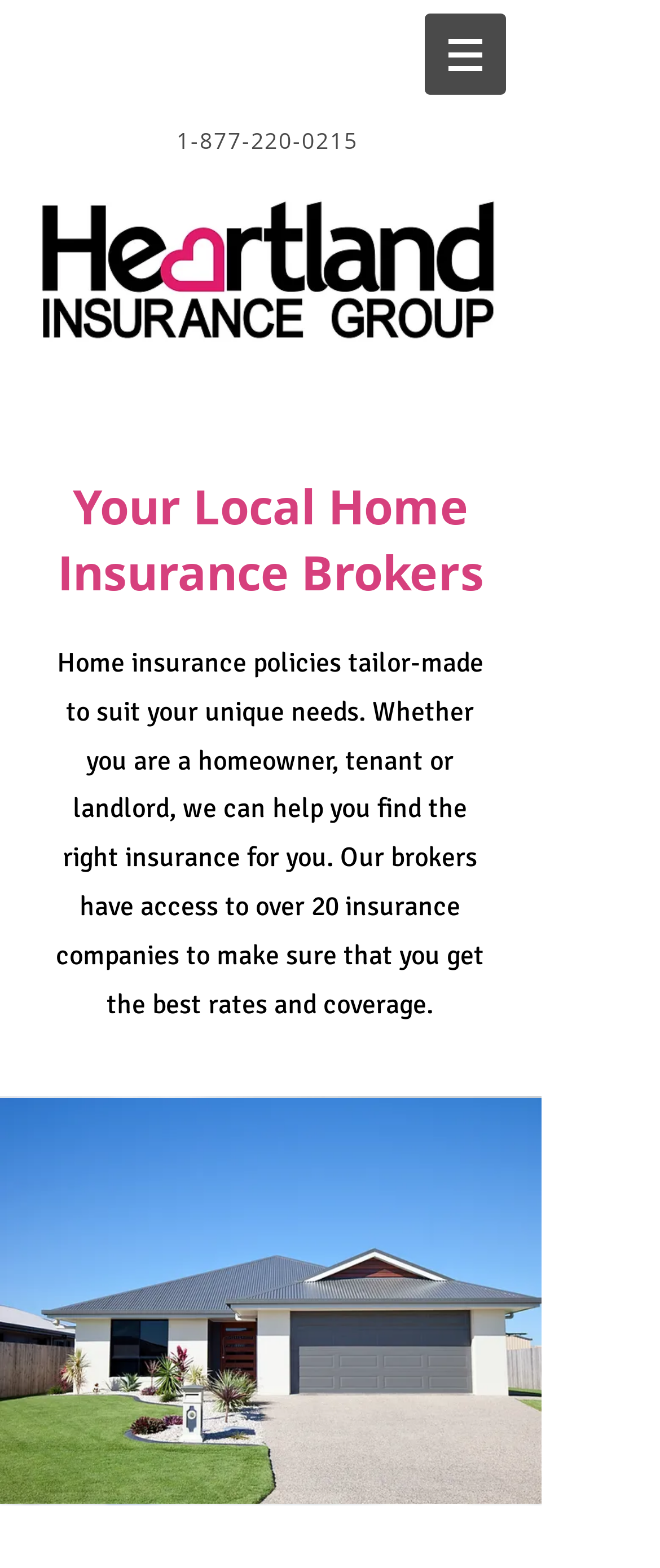Please provide a comprehensive response to the question based on the details in the image: What is the logo of the insurance group?

I found the image element with the description 'Final Logo.jpg' which is located at the top of the webpage and is likely the logo of the Heartland Insurance Group.